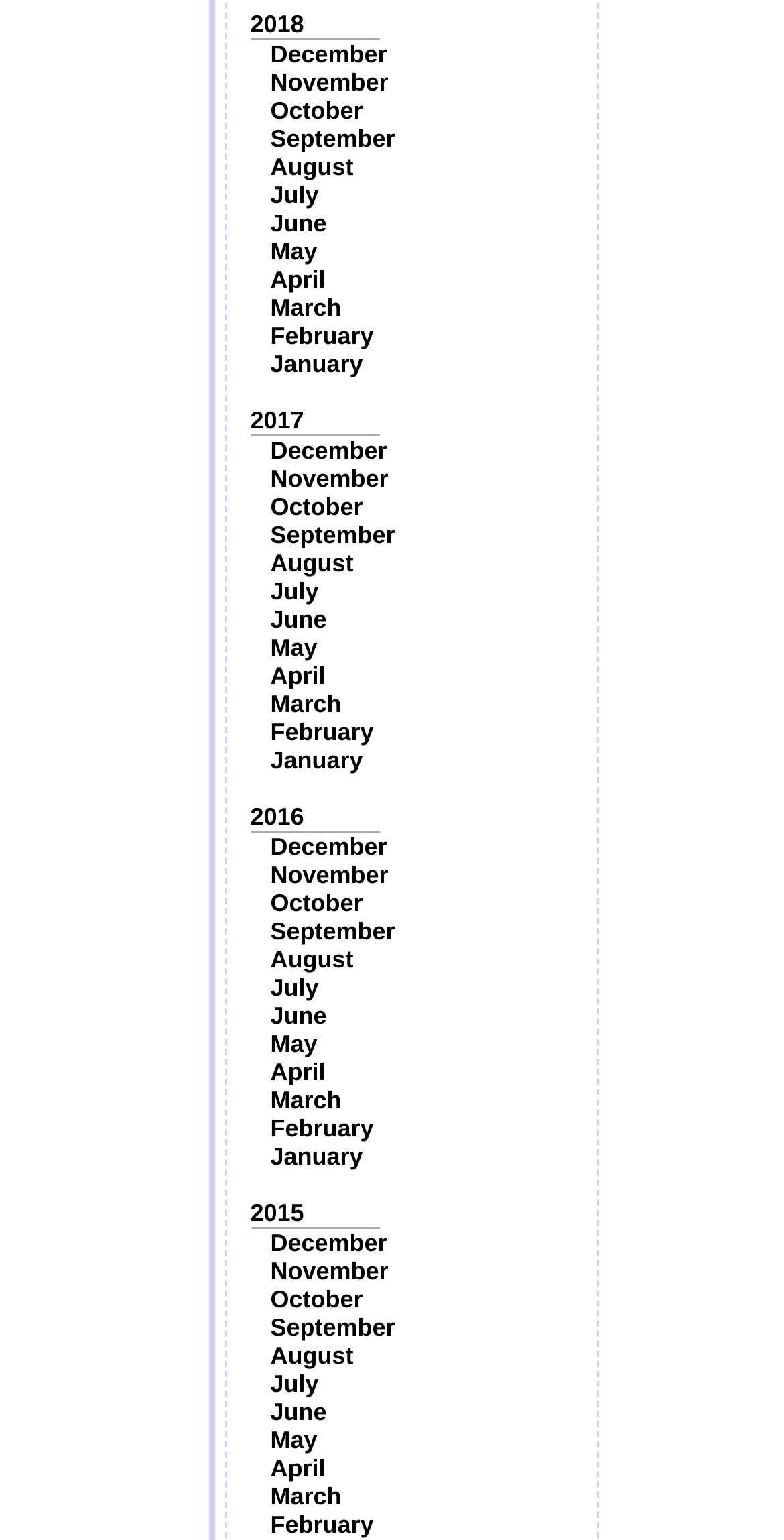Use a single word or phrase to answer this question: 
How many months are listed for each year?

12